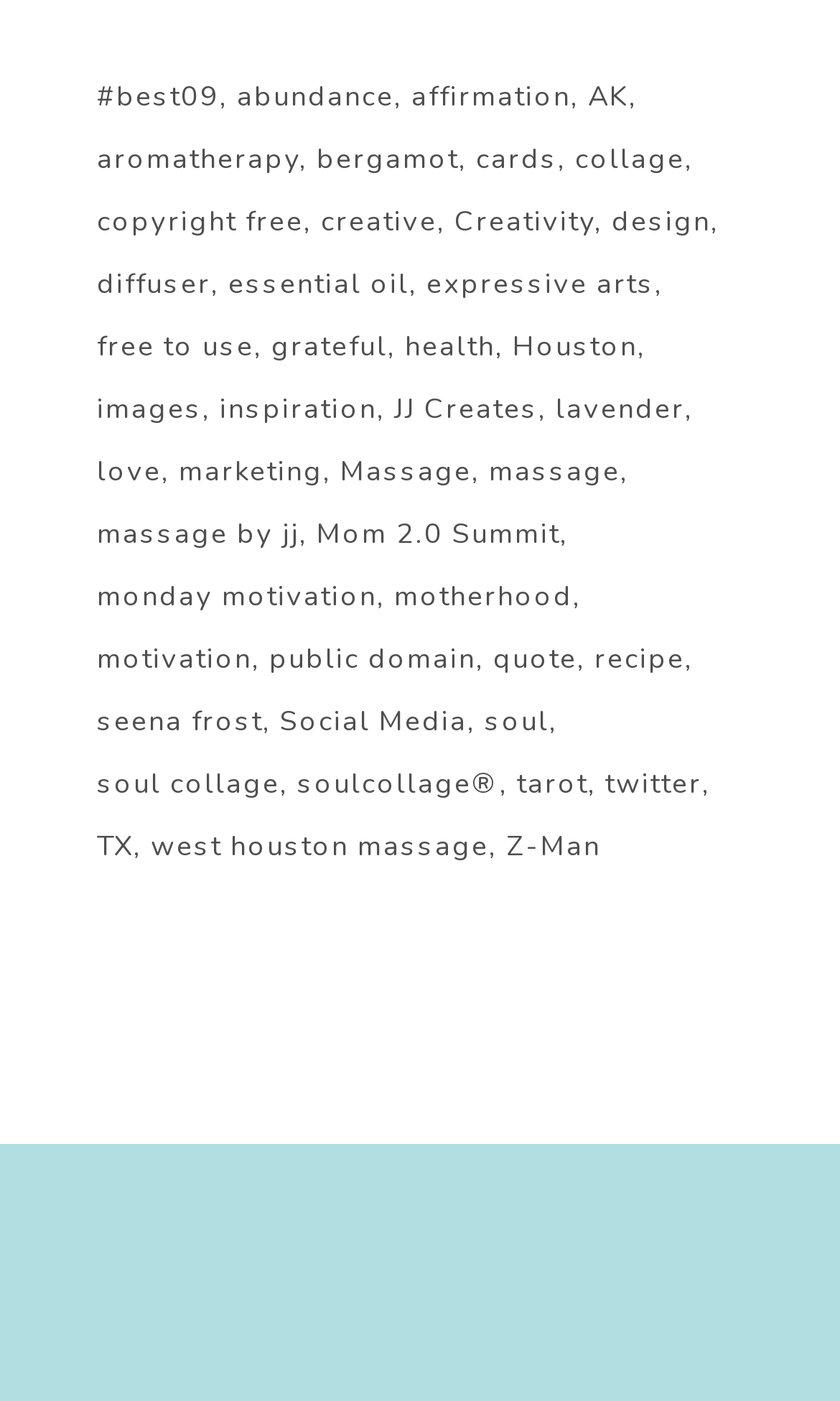Specify the bounding box coordinates of the region I need to click to perform the following instruction: "View the 'inspiration' collection". The coordinates must be four float numbers in the range of 0 to 1, i.e., [left, top, right, bottom].

[0.262, 0.274, 0.459, 0.312]